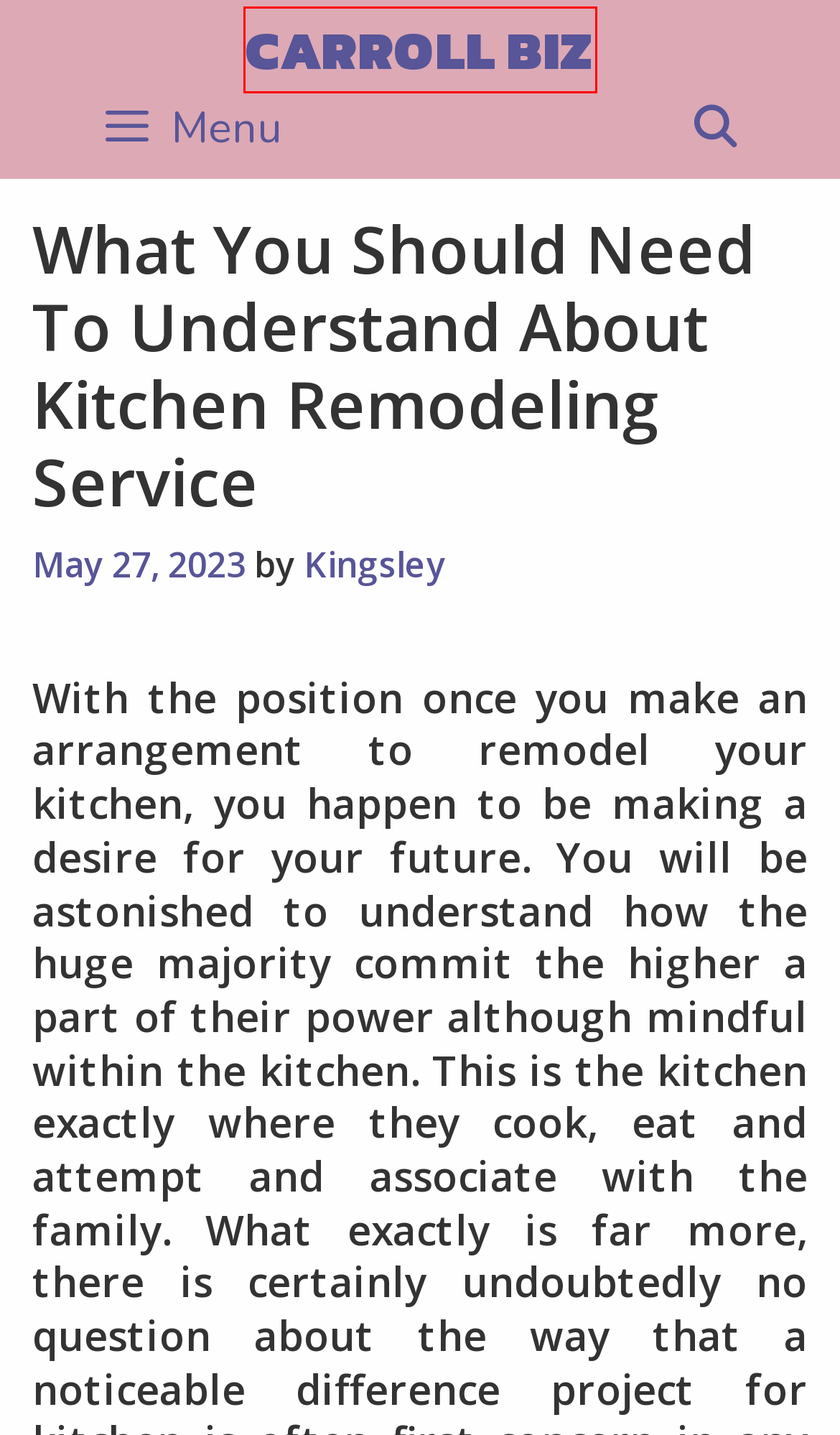You see a screenshot of a webpage with a red bounding box surrounding an element. Pick the webpage description that most accurately represents the new webpage after interacting with the element in the red bounding box. The options are:
A. SEO – Carroll Biz
B. Kingsley – Carroll Biz
C. Carroll Biz
D. Home Improvement – Carroll Biz
E. Uncategorized – Carroll Biz
F. Sports – Carroll Biz
G. Wired for Success – Planning and Executing Large-Scale Electrical Services – Carroll Biz
H. Application – Carroll Biz

C